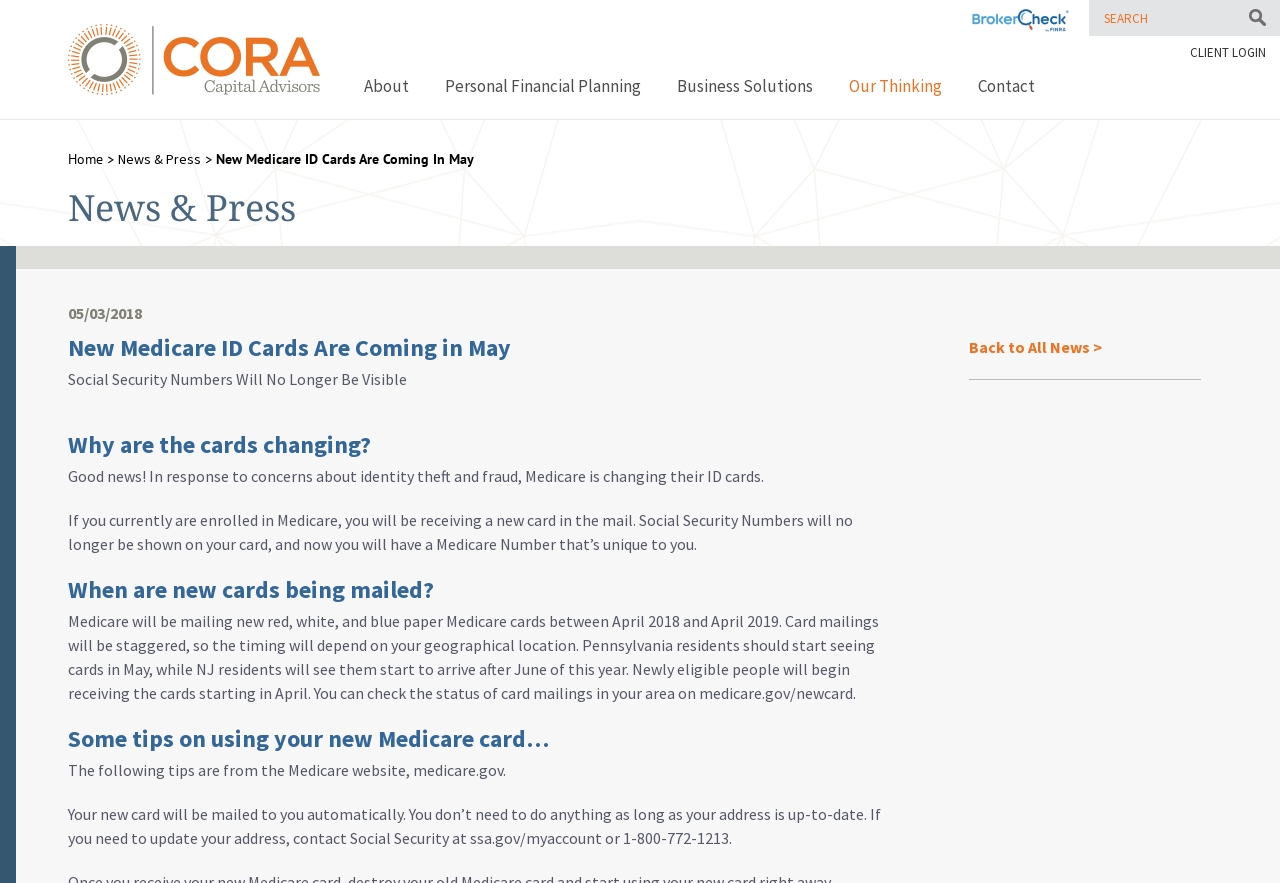Please find the bounding box coordinates of the element that you should click to achieve the following instruction: "Search for something". The coordinates should be presented as four float numbers between 0 and 1: [left, top, right, bottom].

[0.851, 0.0, 1.0, 0.041]